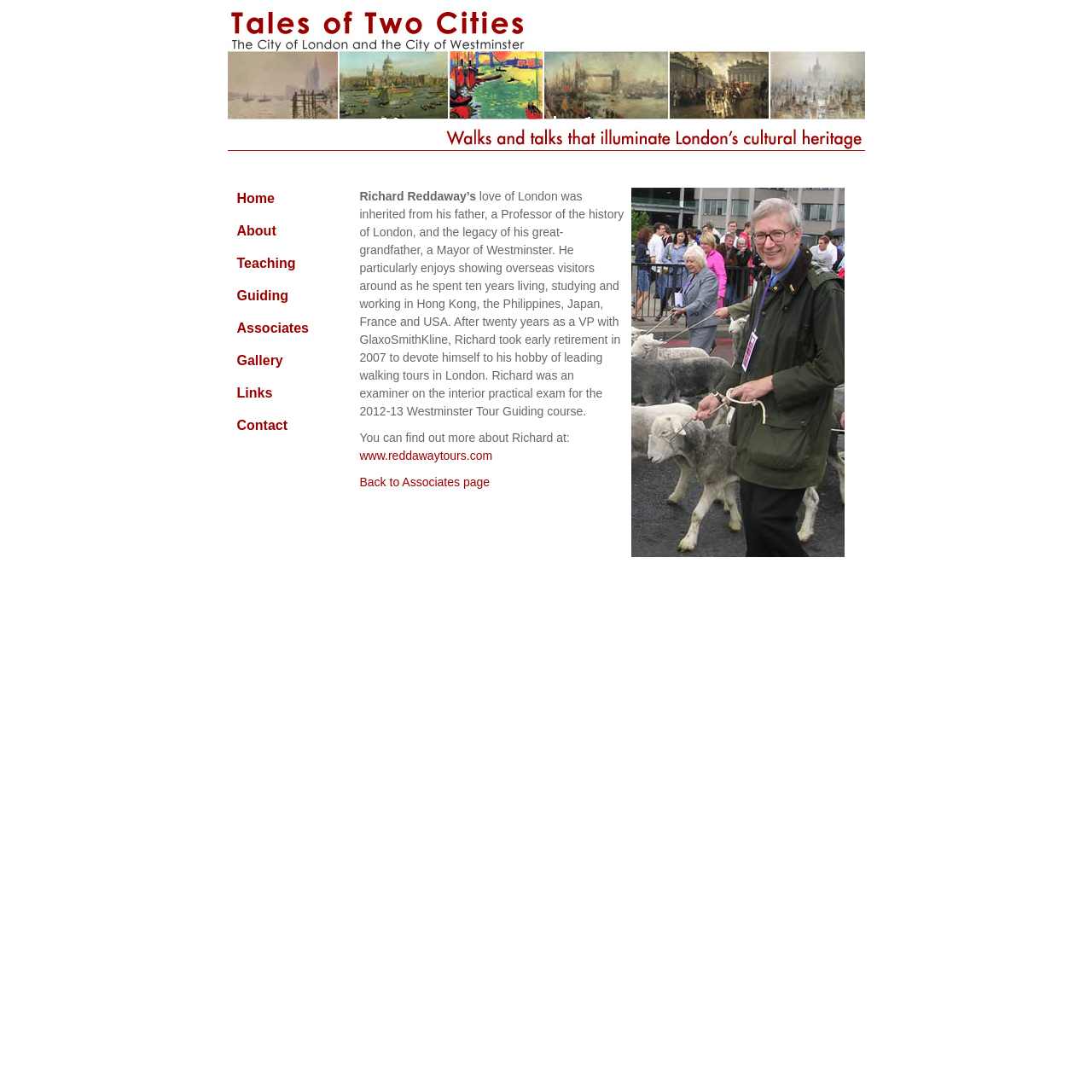Highlight the bounding box coordinates of the element you need to click to perform the following instruction: "check recent posts."

None